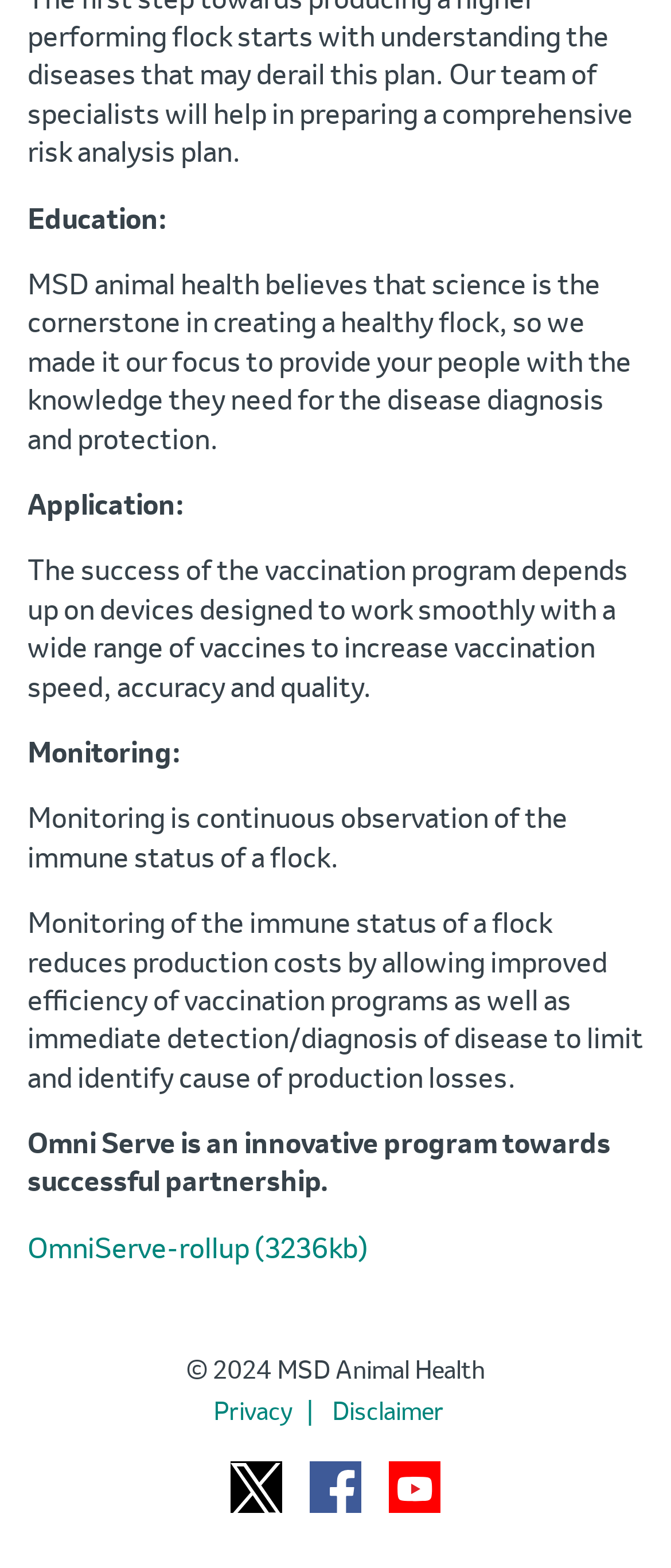Locate the bounding box coordinates for the element described below: "Introduction to C-type core". The coordinates must be four float values between 0 and 1, formatted as [left, top, right, bottom].

None